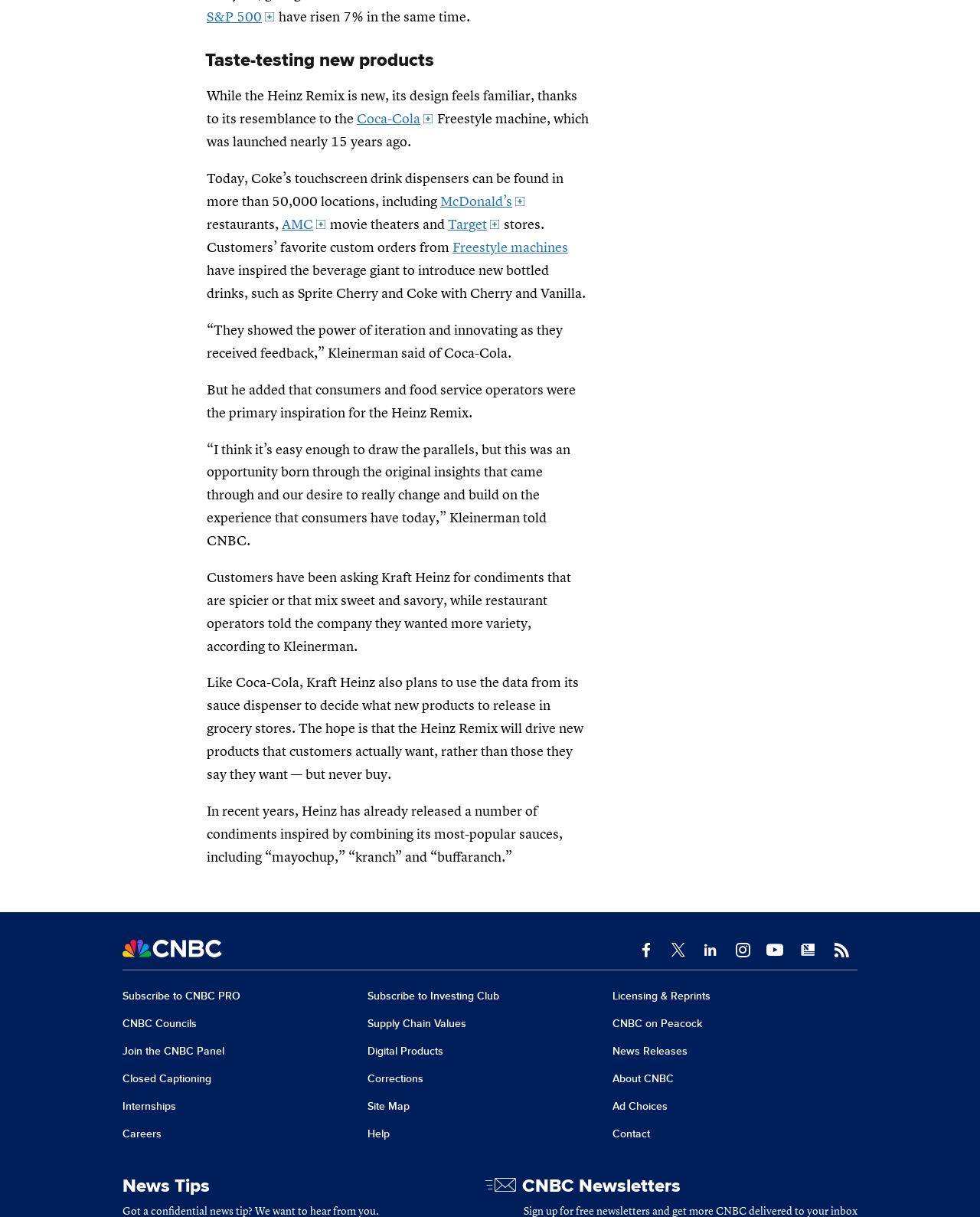What is the name of the social media platform with a logo linked at the bottom of the page?
Using the visual information, reply with a single word or short phrase.

Facebook